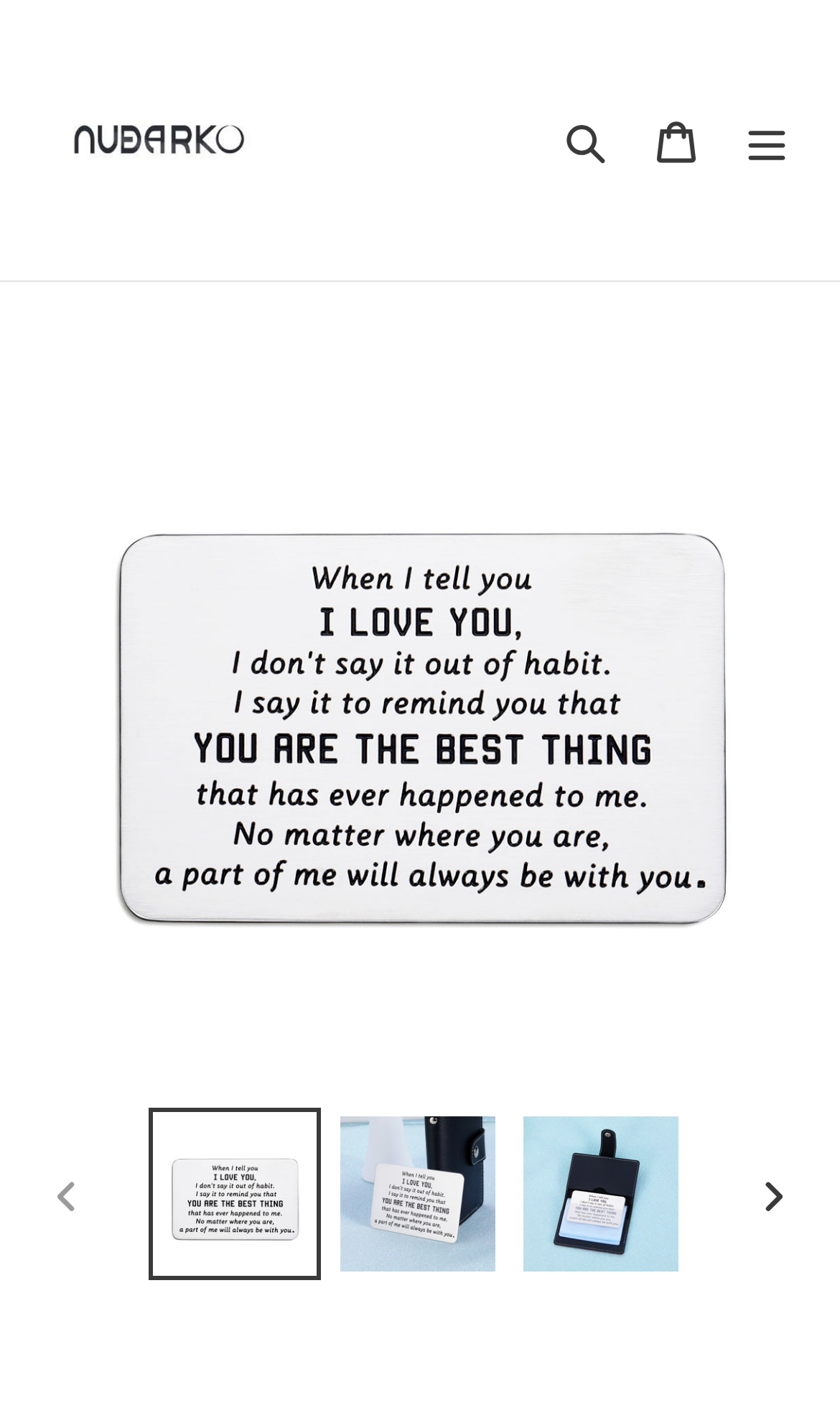How many images are available in the gallery?
Please answer the question as detailed as possible based on the image.

There are at least three images available in the gallery, as there are three 'Load image into Gallery viewer' links, each with a corresponding image.